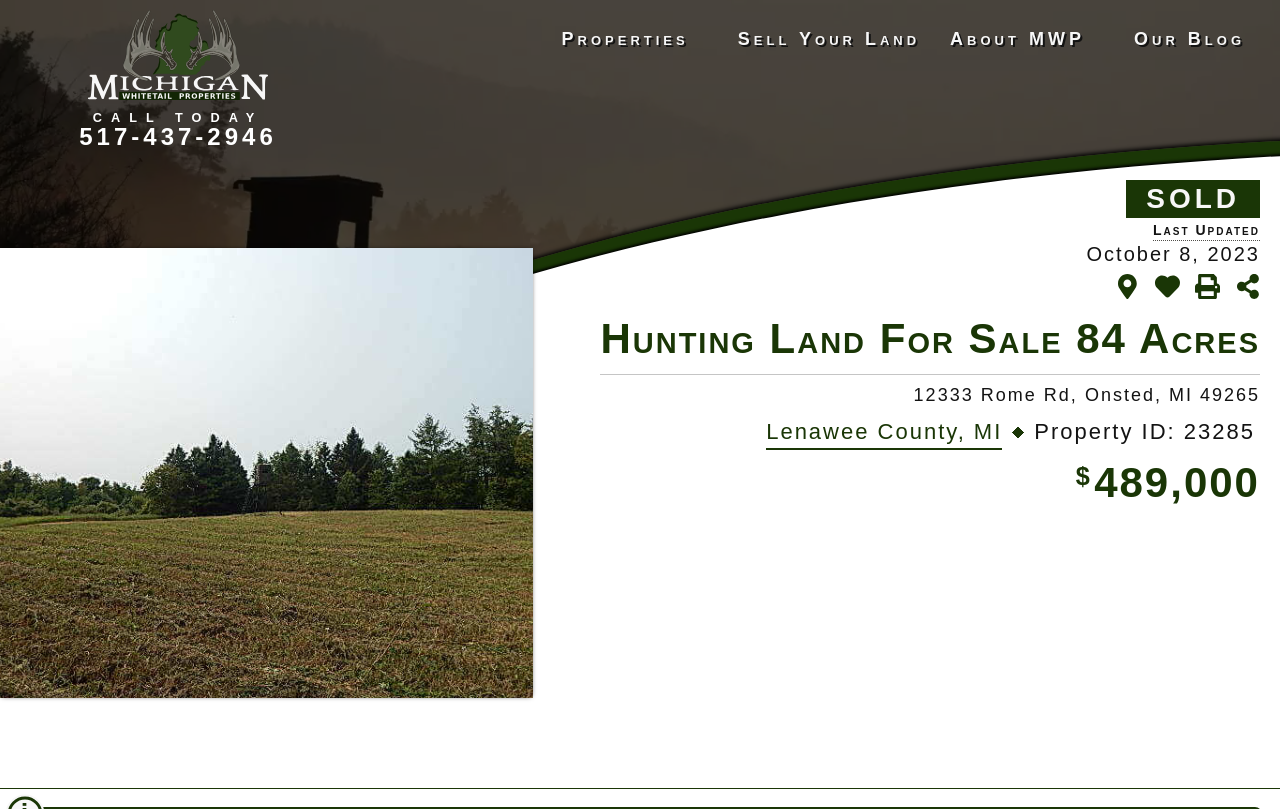What is the status of this property?
Respond to the question with a single word or phrase according to the image.

SOLD